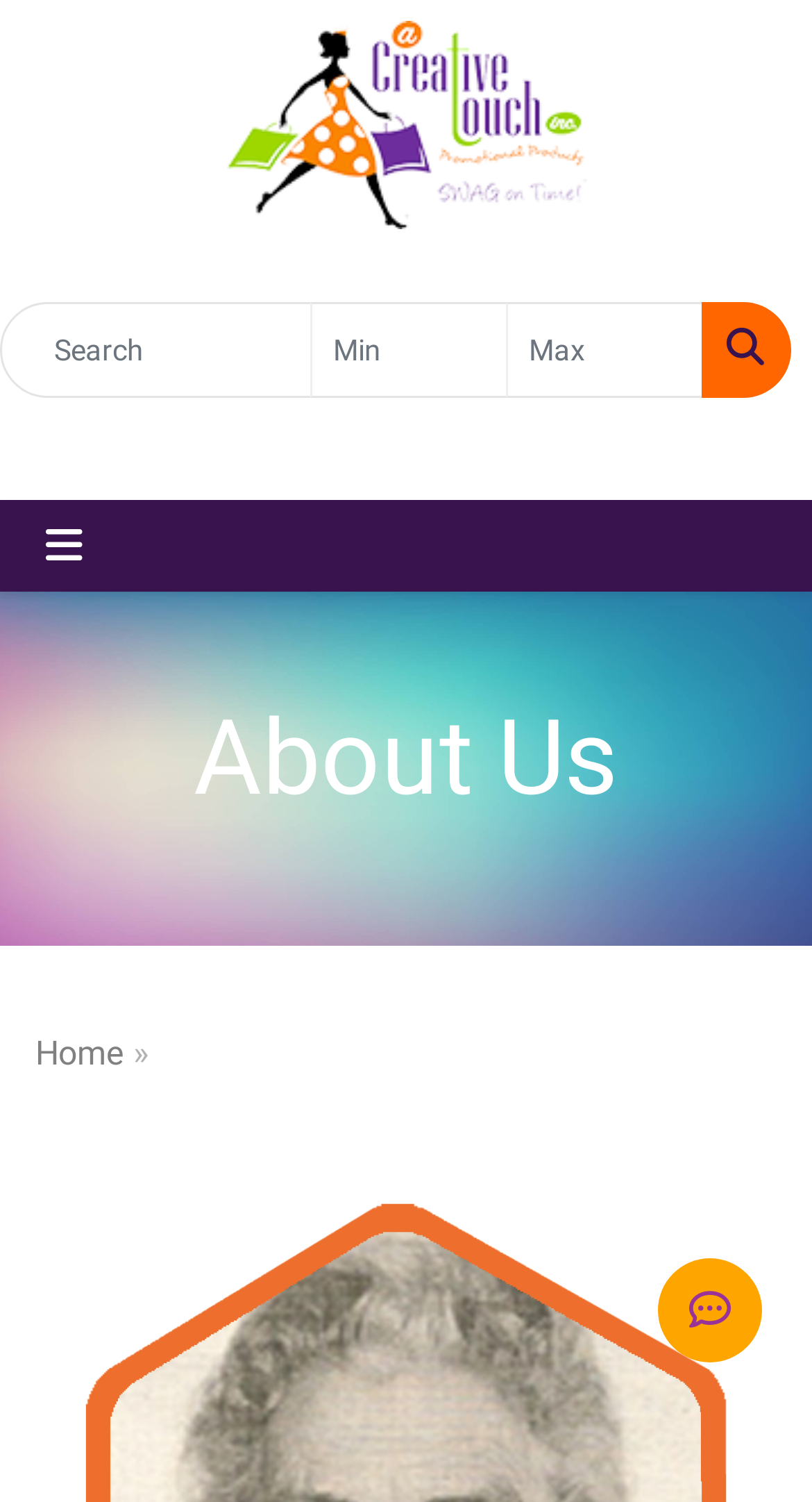Give a concise answer using only one word or phrase for this question:
What is the purpose of the button with a magnifying glass icon?

Search